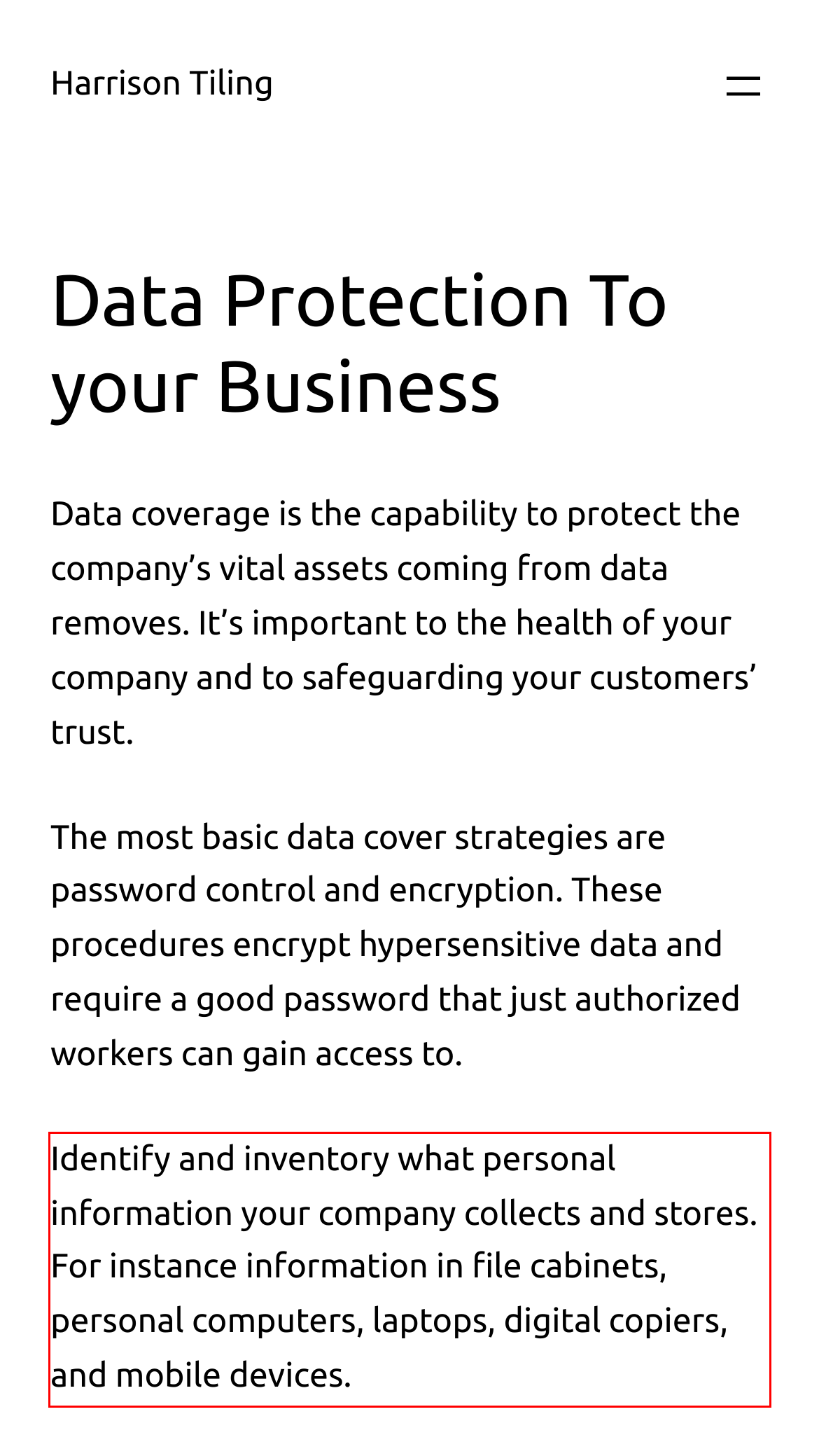You have a screenshot of a webpage, and there is a red bounding box around a UI element. Utilize OCR to extract the text within this red bounding box.

Identify and inventory what personal information your company collects and stores. For instance information in file cabinets, personal computers, laptops, digital copiers, and mobile devices.